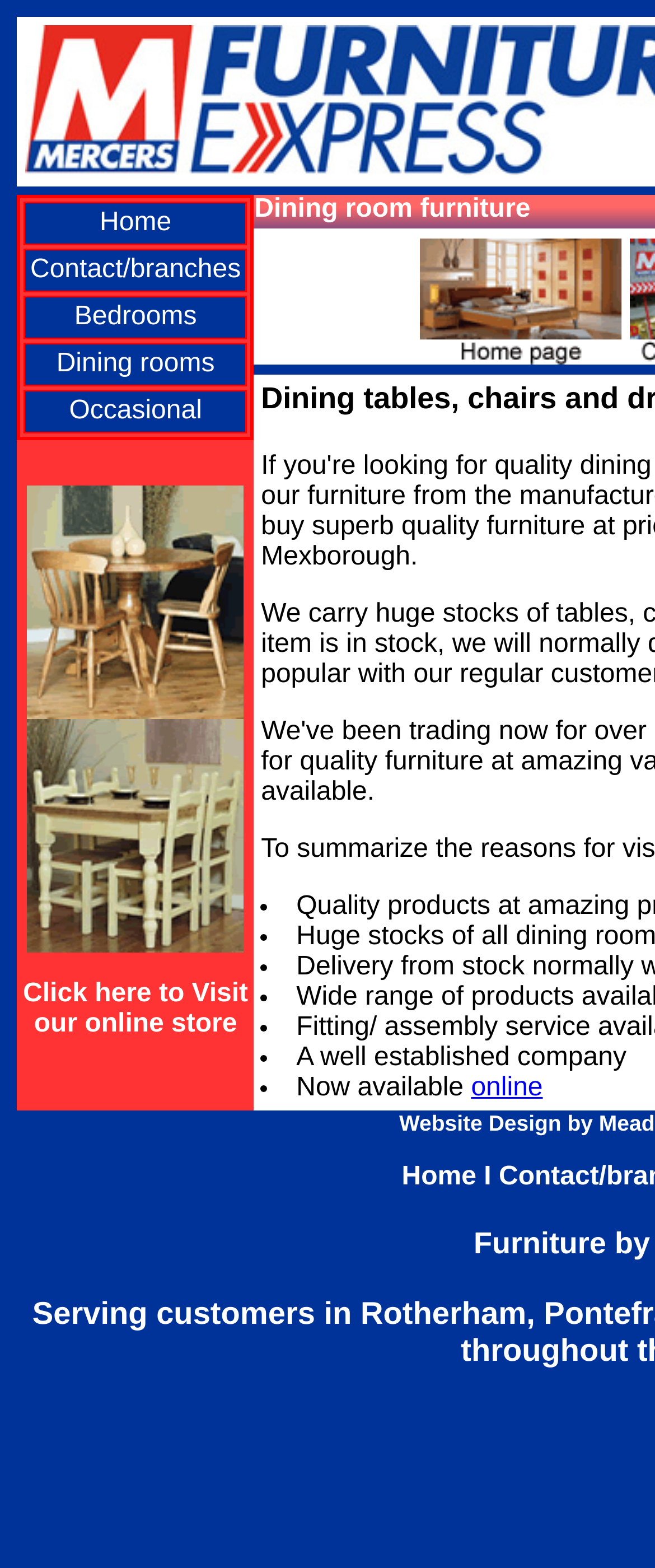Locate the primary heading on the webpage and return its text.

Dining tables, chairs and dressers